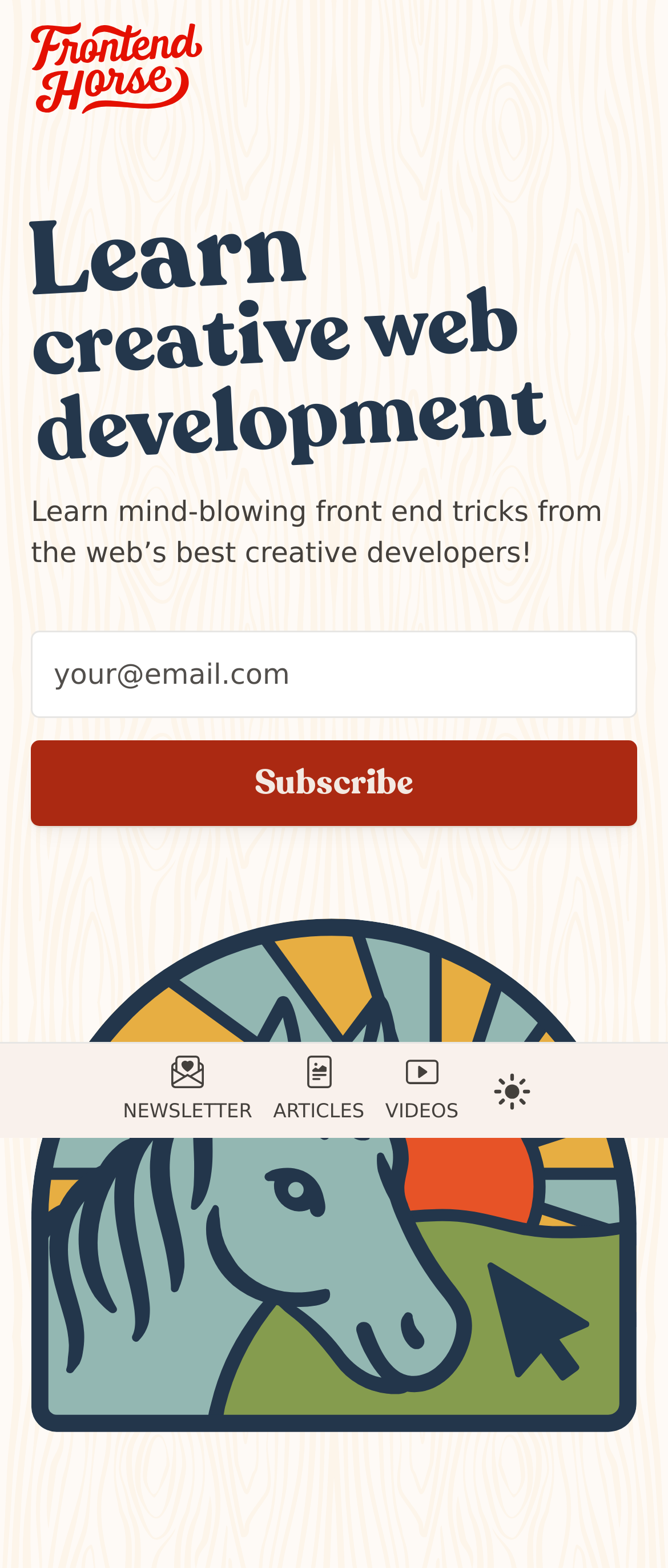Given the webpage screenshot, identify the bounding box of the UI element that matches this description: "Videos".

[0.566, 0.668, 0.697, 0.723]